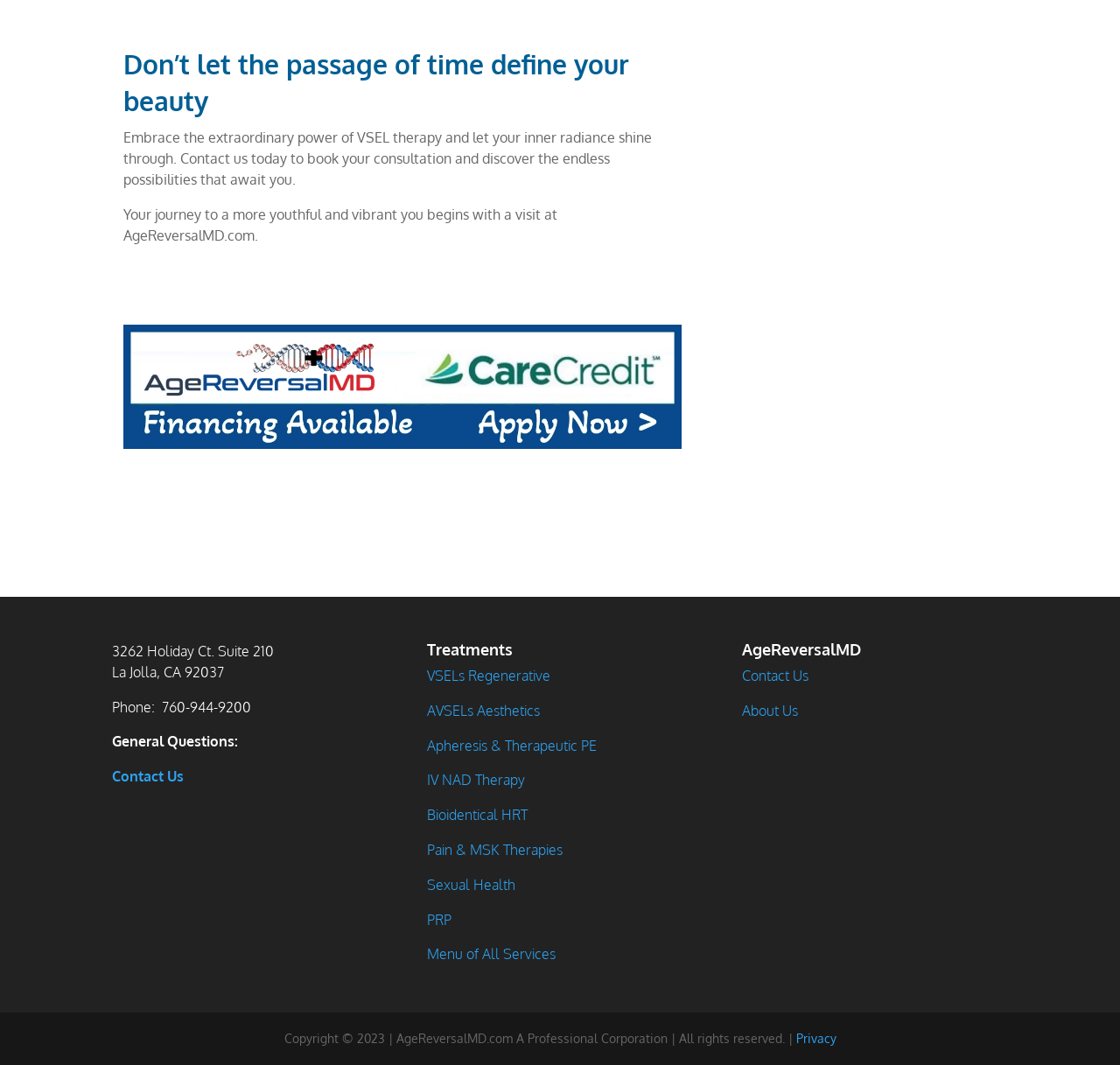Can you provide the bounding box coordinates for the element that should be clicked to implement the instruction: "Click the 'Contact Us' link"?

[0.1, 0.721, 0.164, 0.737]